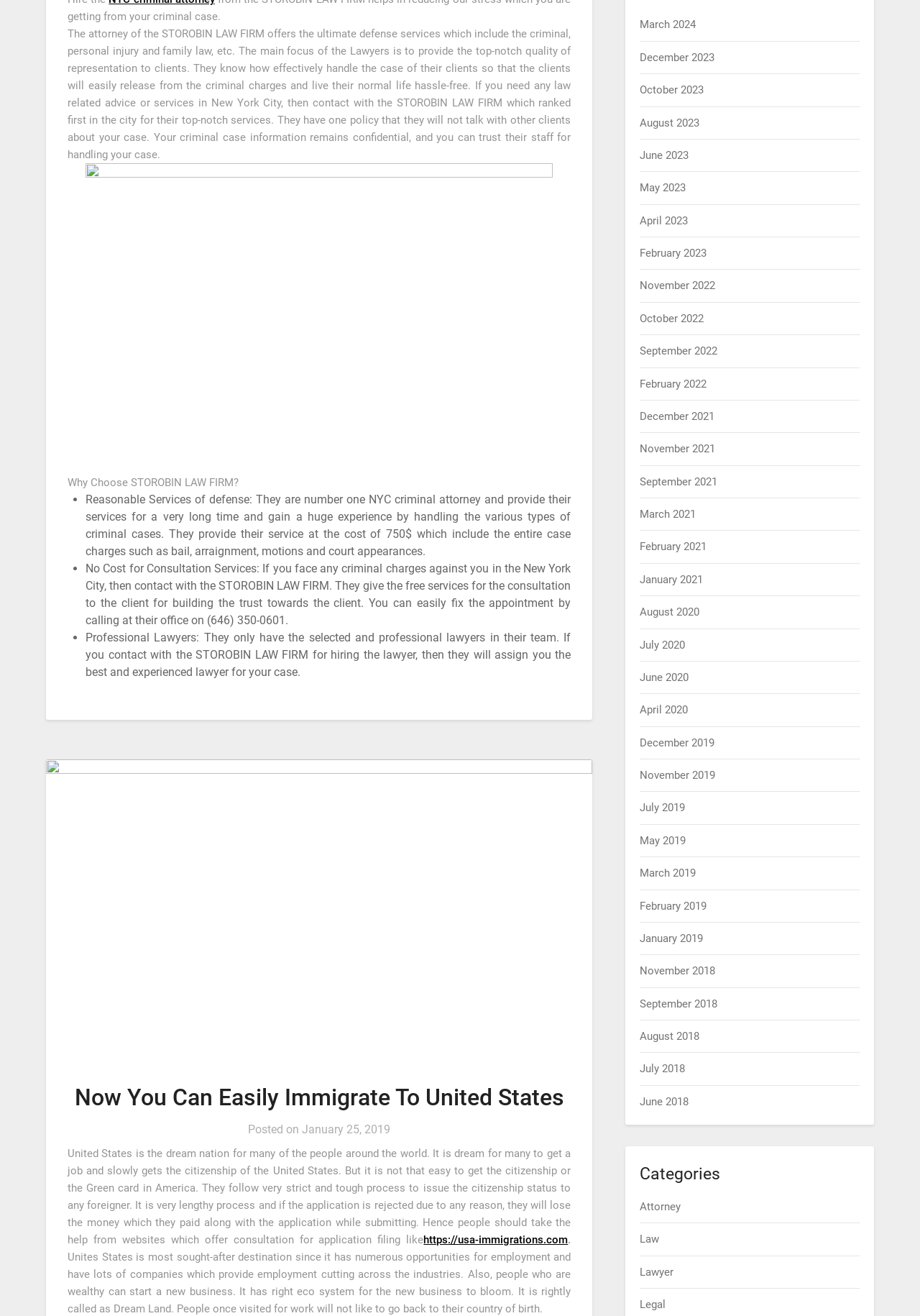Why is the United States a dream nation for many people?
Using the details shown in the screenshot, provide a comprehensive answer to the question.

The webpage states that the United States is a dream nation for many people because it offers numerous job opportunities and a chance to obtain citizenship, making it an attractive destination for those seeking a better life.